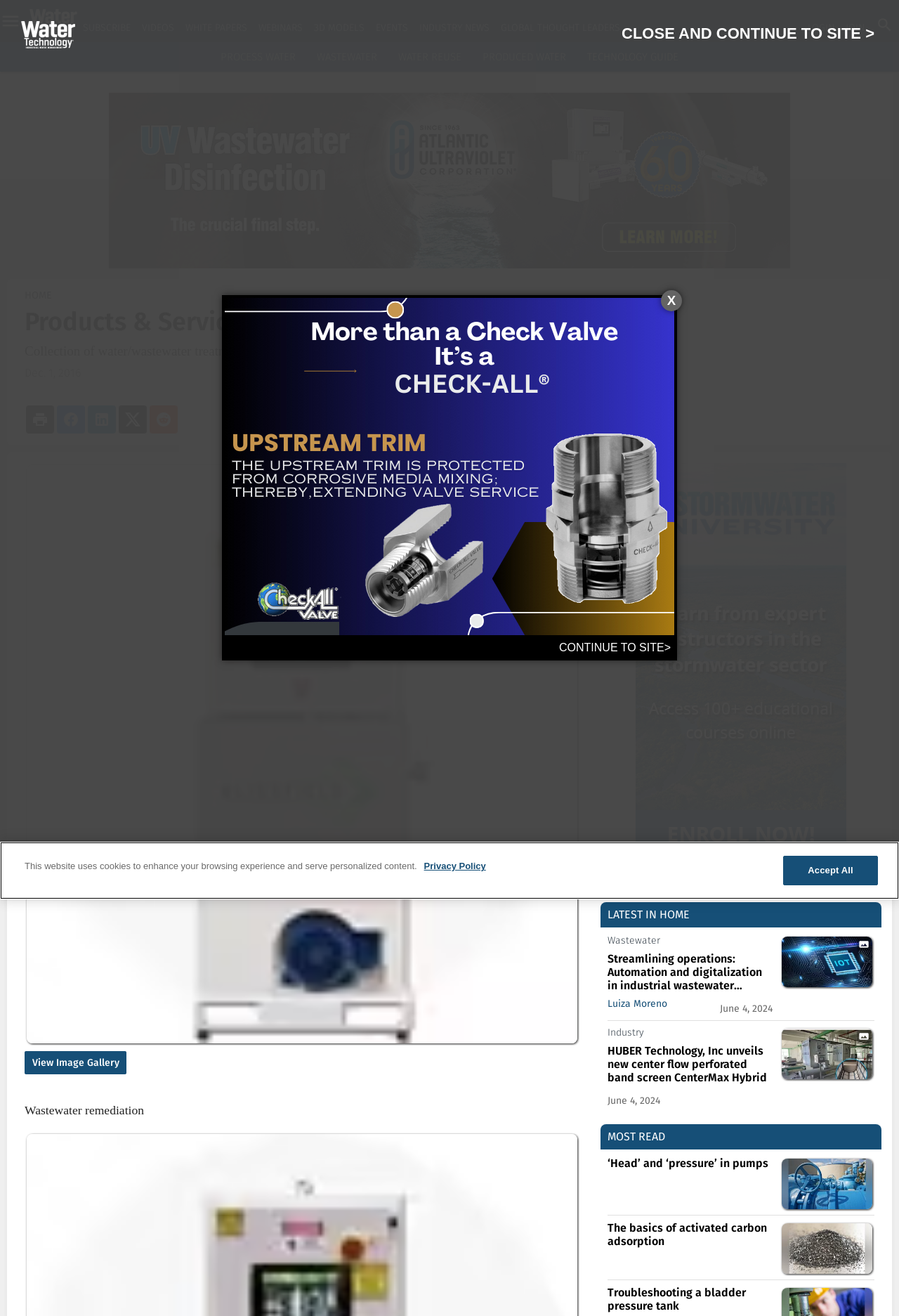Bounding box coordinates are given in the format (top-left x, top-left y, bottom-right x, bottom-right y). All values should be floating point numbers between 0 and 1. Provide the bounding box coordinate for the UI element described as: parent_node: HUBER Technology, Inc.

[0.867, 0.673, 0.973, 0.715]